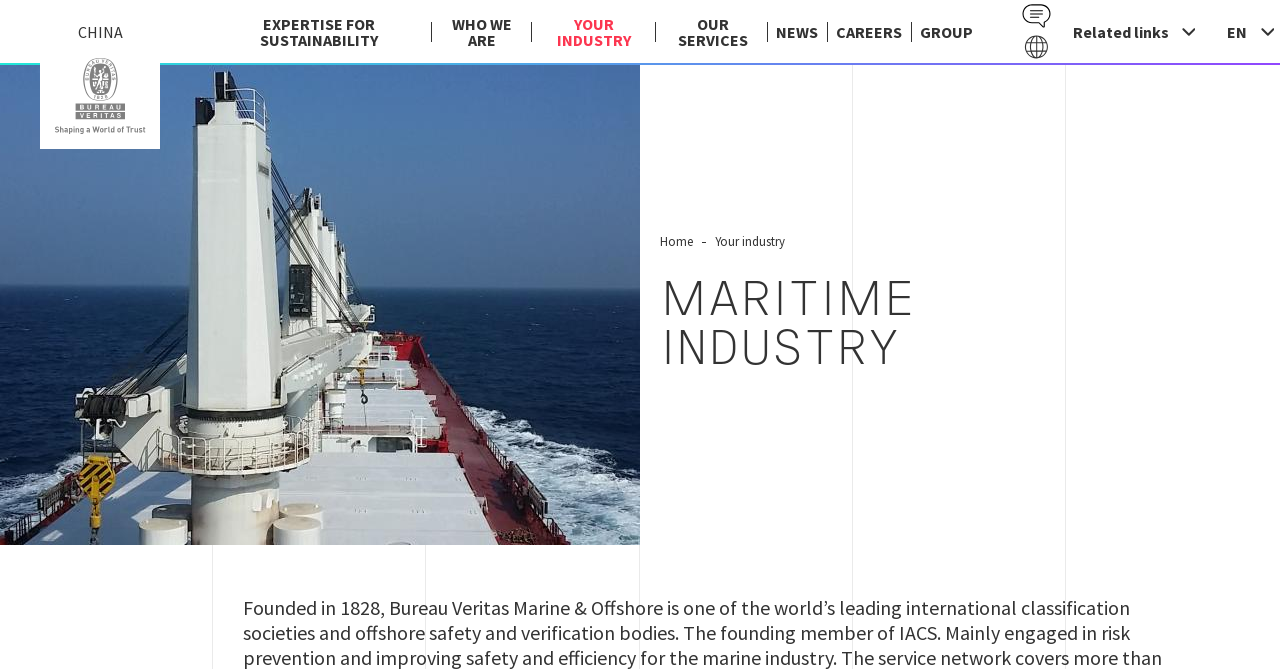Determine the bounding box coordinates of the clickable element to complete this instruction: "Check recent comments". Provide the coordinates in the format of four float numbers between 0 and 1, [left, top, right, bottom].

None